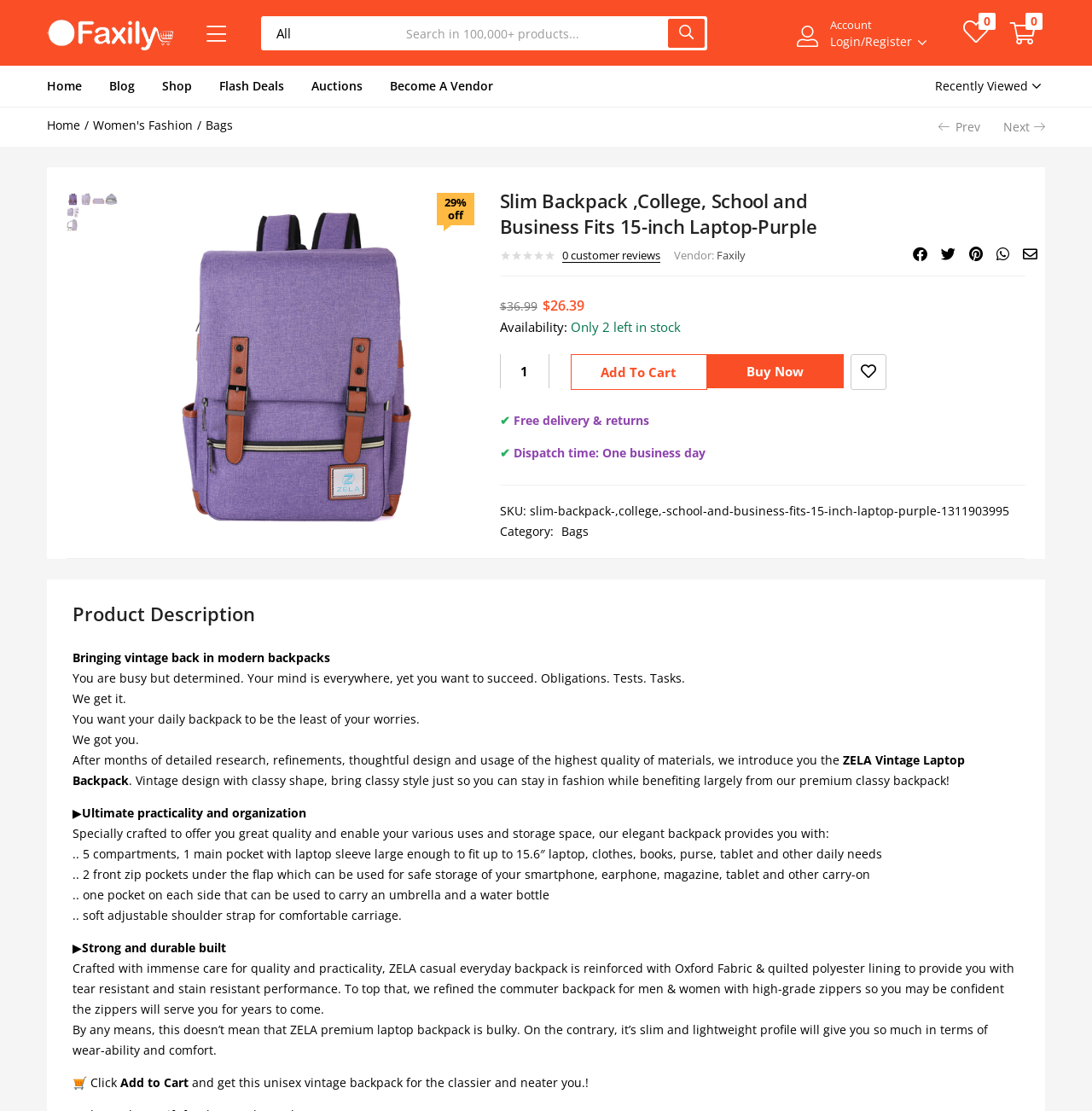Pinpoint the bounding box coordinates of the clickable element to carry out the following instruction: "Add to cart."

[0.522, 0.319, 0.647, 0.351]